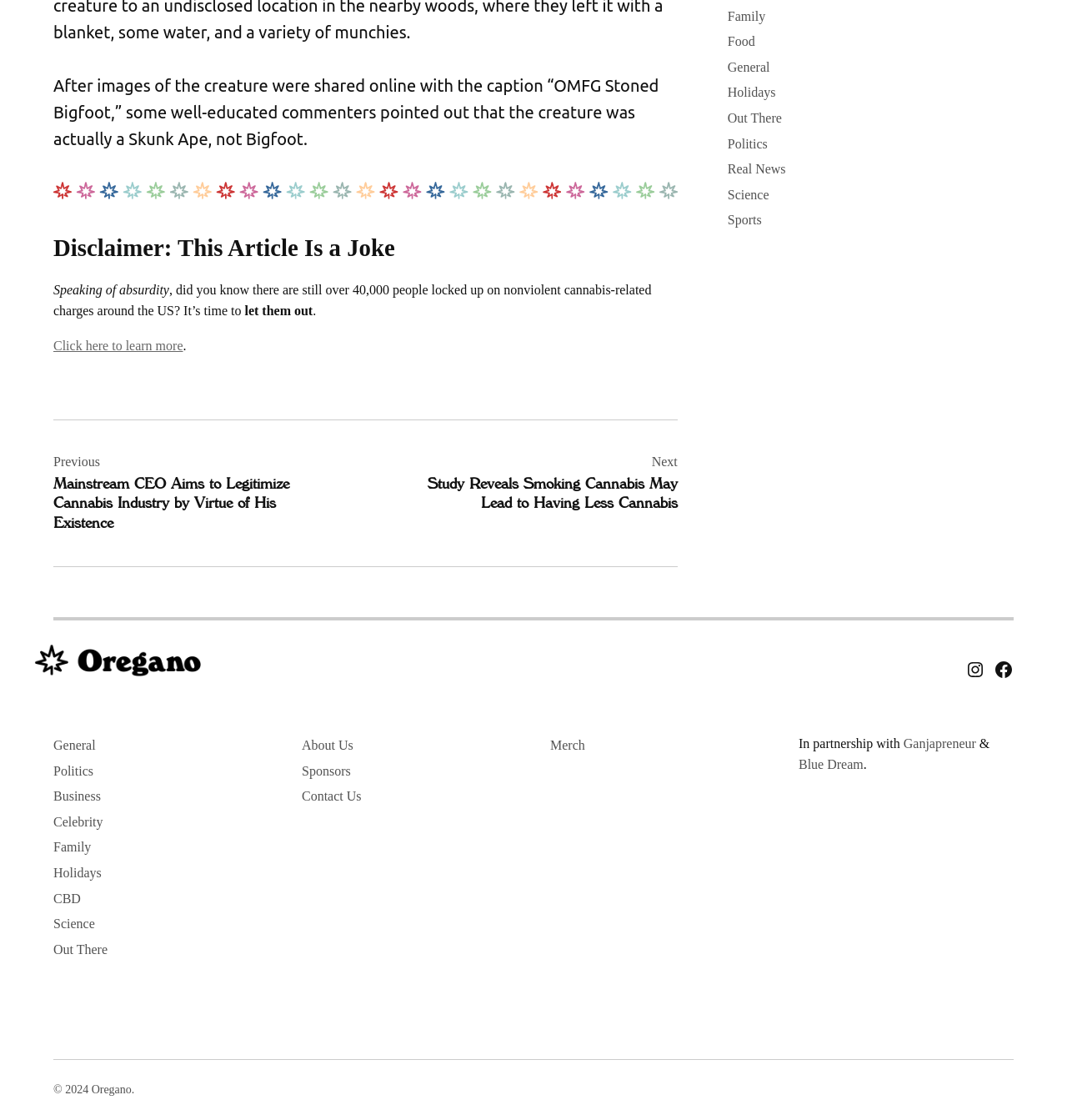Identify the bounding box coordinates of the clickable section necessary to follow the following instruction: "Click the 'Click here to learn more' link". The coordinates should be presented as four float numbers from 0 to 1, i.e., [left, top, right, bottom].

[0.05, 0.302, 0.171, 0.315]